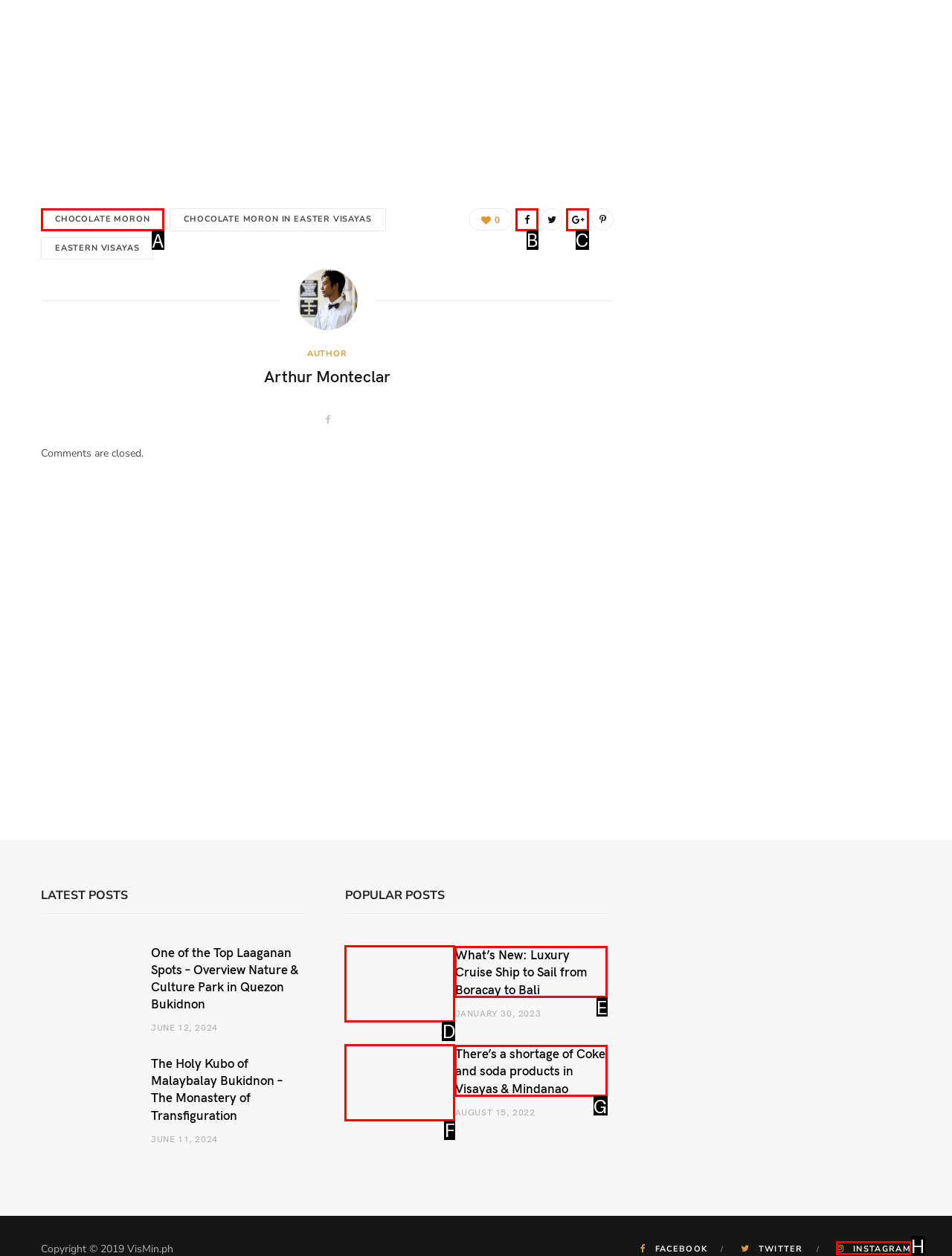Given the description: Chocolate Moron
Identify the letter of the matching UI element from the options.

A